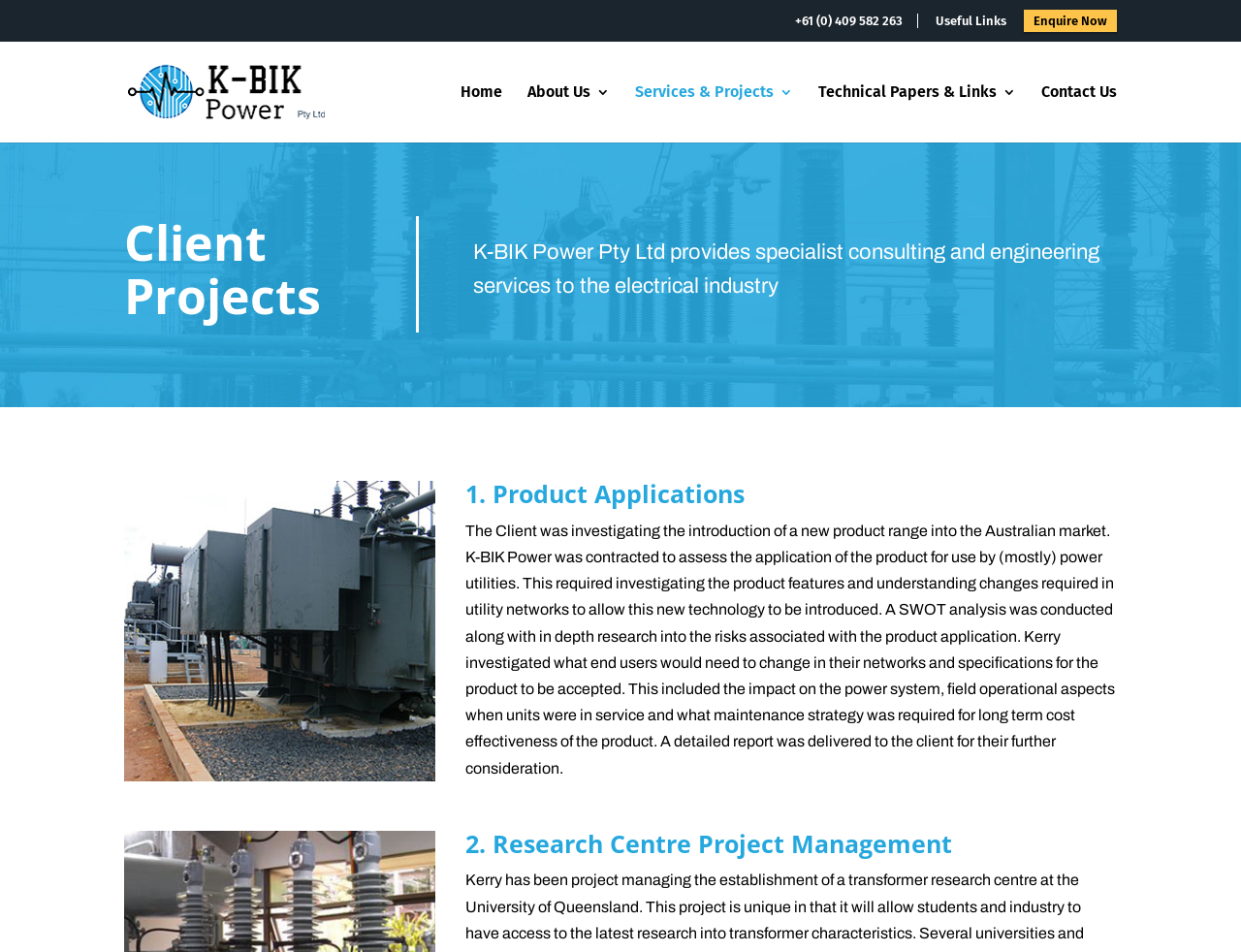Please locate the bounding box coordinates of the element that should be clicked to complete the given instruction: "enquire now".

[0.825, 0.01, 0.9, 0.033]